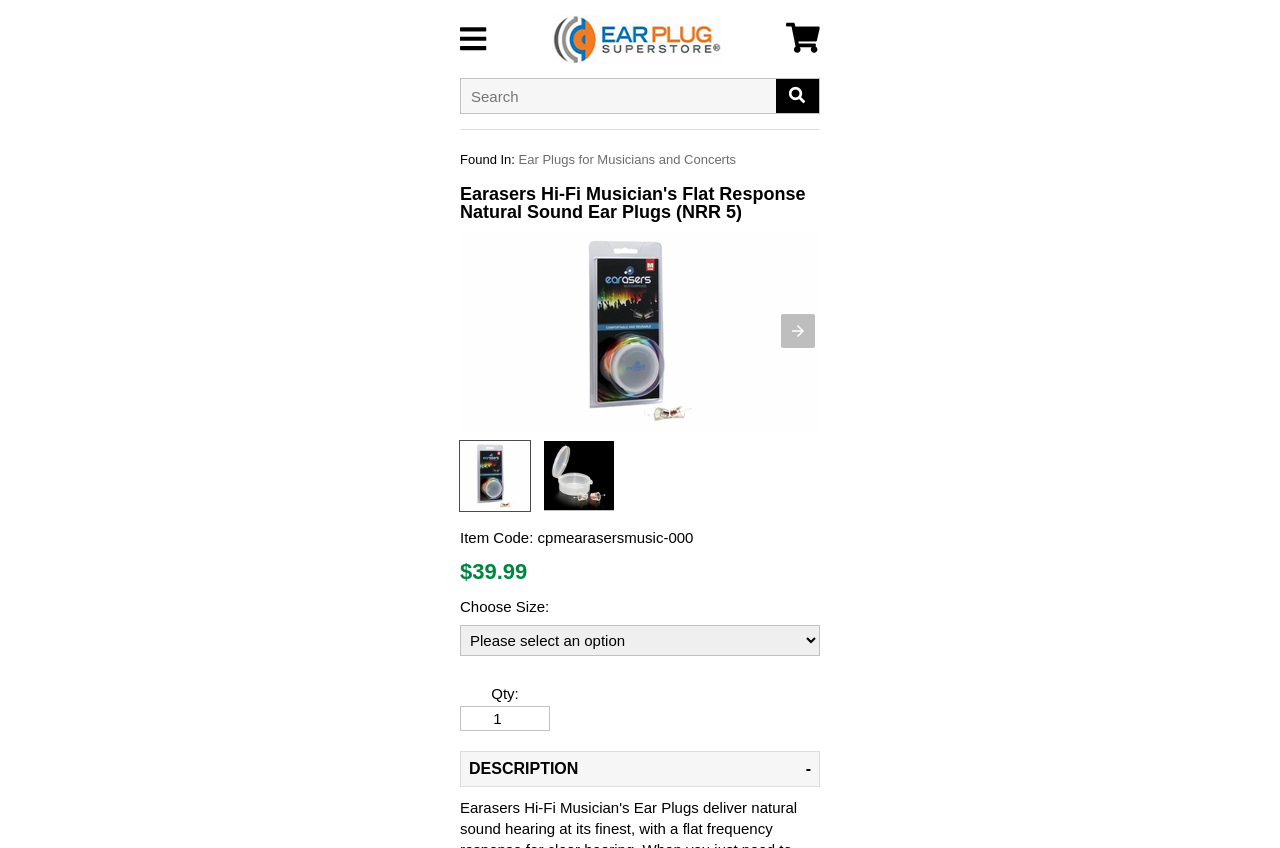Locate the bounding box coordinates of the element that should be clicked to execute the following instruction: "Click the Cart link".

[0.614, 0.046, 0.641, 0.066]